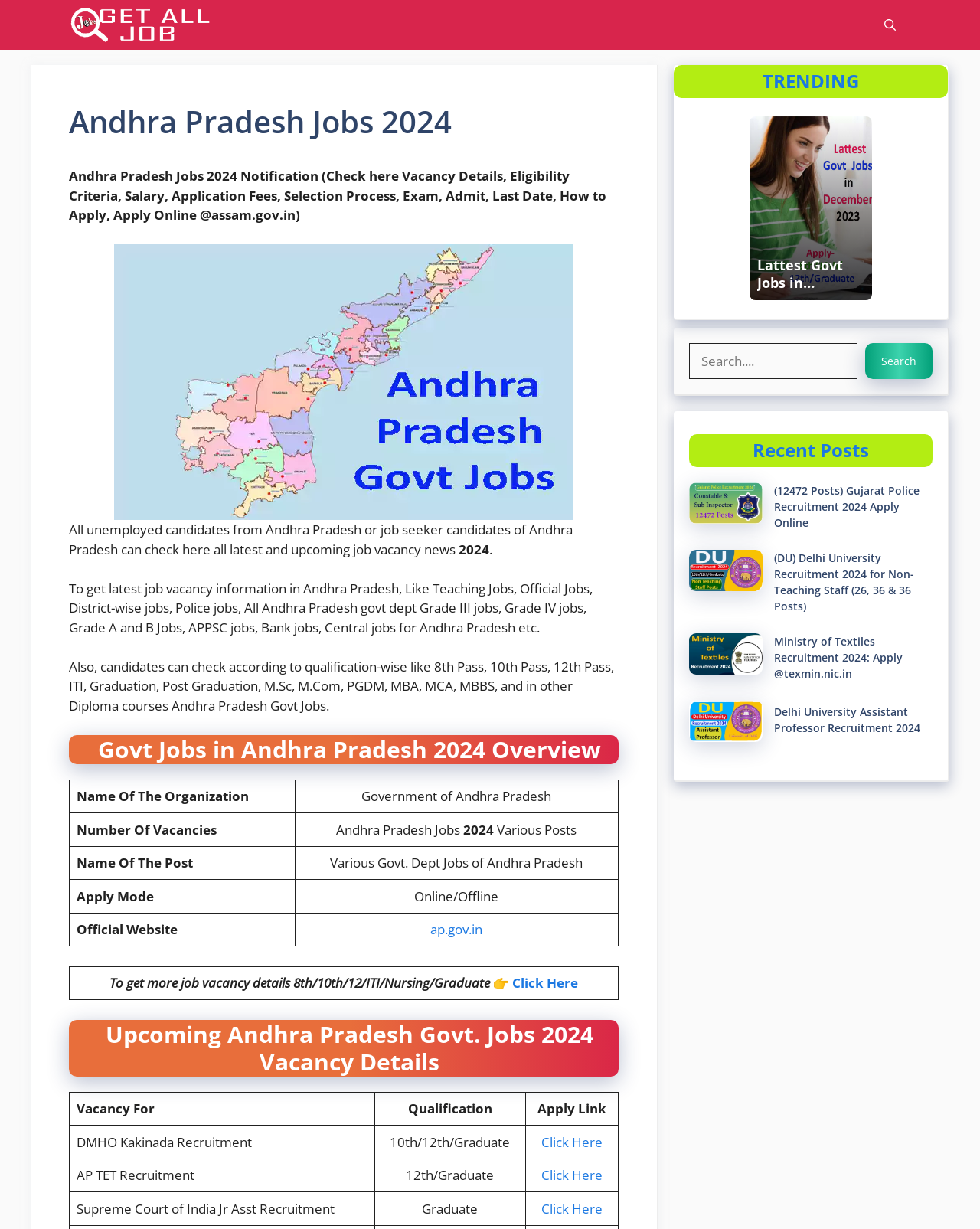Determine the coordinates of the bounding box that should be clicked to complete the instruction: "Apply for Ministry of Textiles Recruitment". The coordinates should be represented by four float numbers between 0 and 1: [left, top, right, bottom].

[0.79, 0.515, 0.952, 0.555]